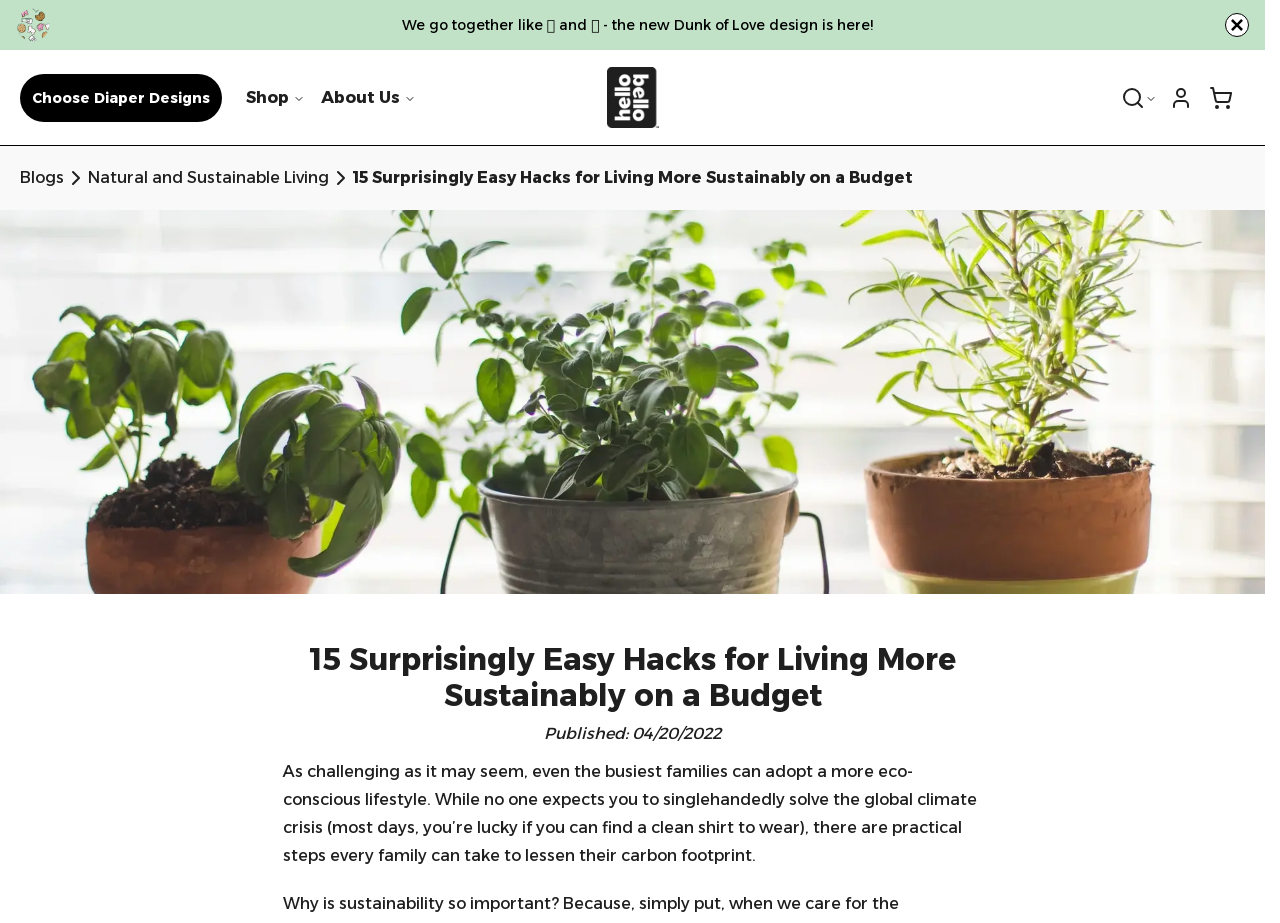Locate the bounding box coordinates of the area to click to fulfill this instruction: "Shop using the 'Shop' button". The bounding box should be presented as four float numbers between 0 and 1, in the order [left, top, right, bottom].

[0.192, 0.084, 0.238, 0.127]